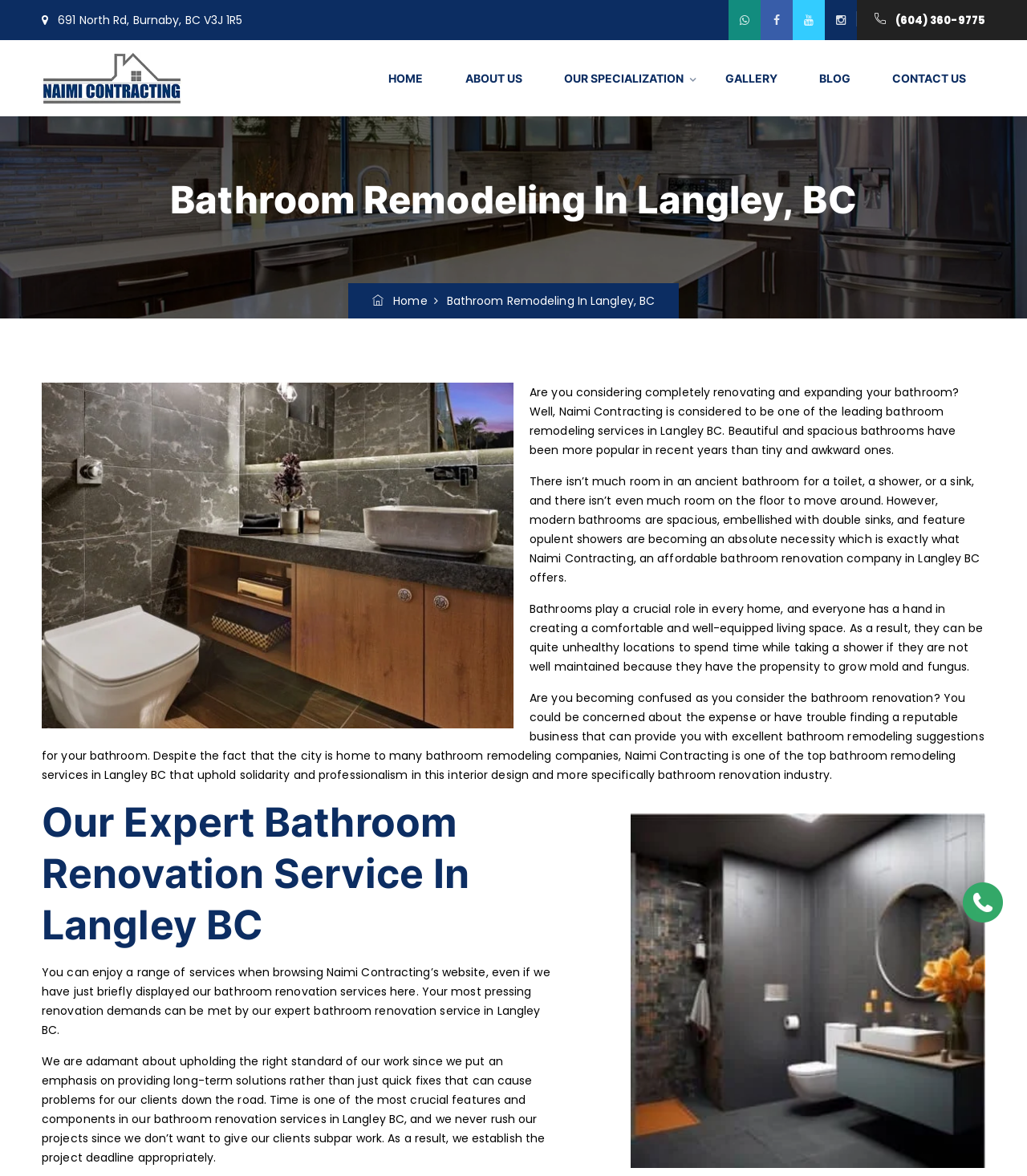Please identify the bounding box coordinates of the element I need to click to follow this instruction: "Click the 'Whatsapp' link".

[0.71, 0.0, 0.741, 0.034]